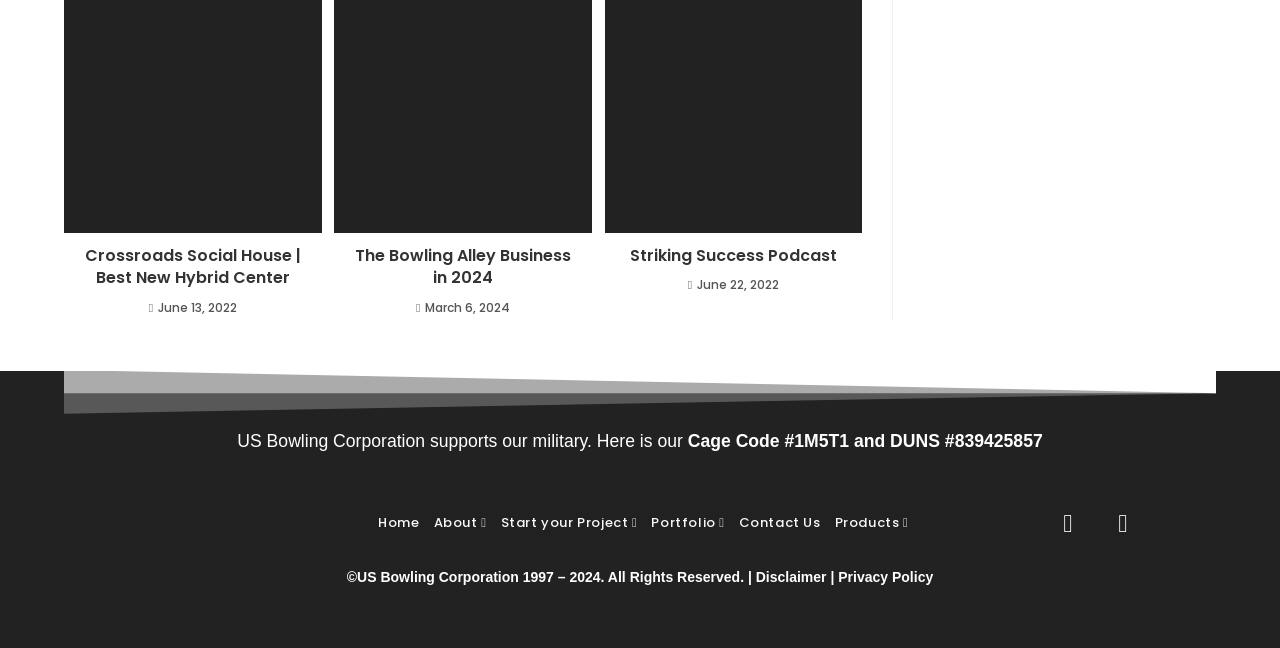Please identify the bounding box coordinates of the element's region that needs to be clicked to fulfill the following instruction: "Go to the 'Pricing' page". The bounding box coordinates should consist of four float numbers between 0 and 1, i.e., [left, top, right, bottom].

None